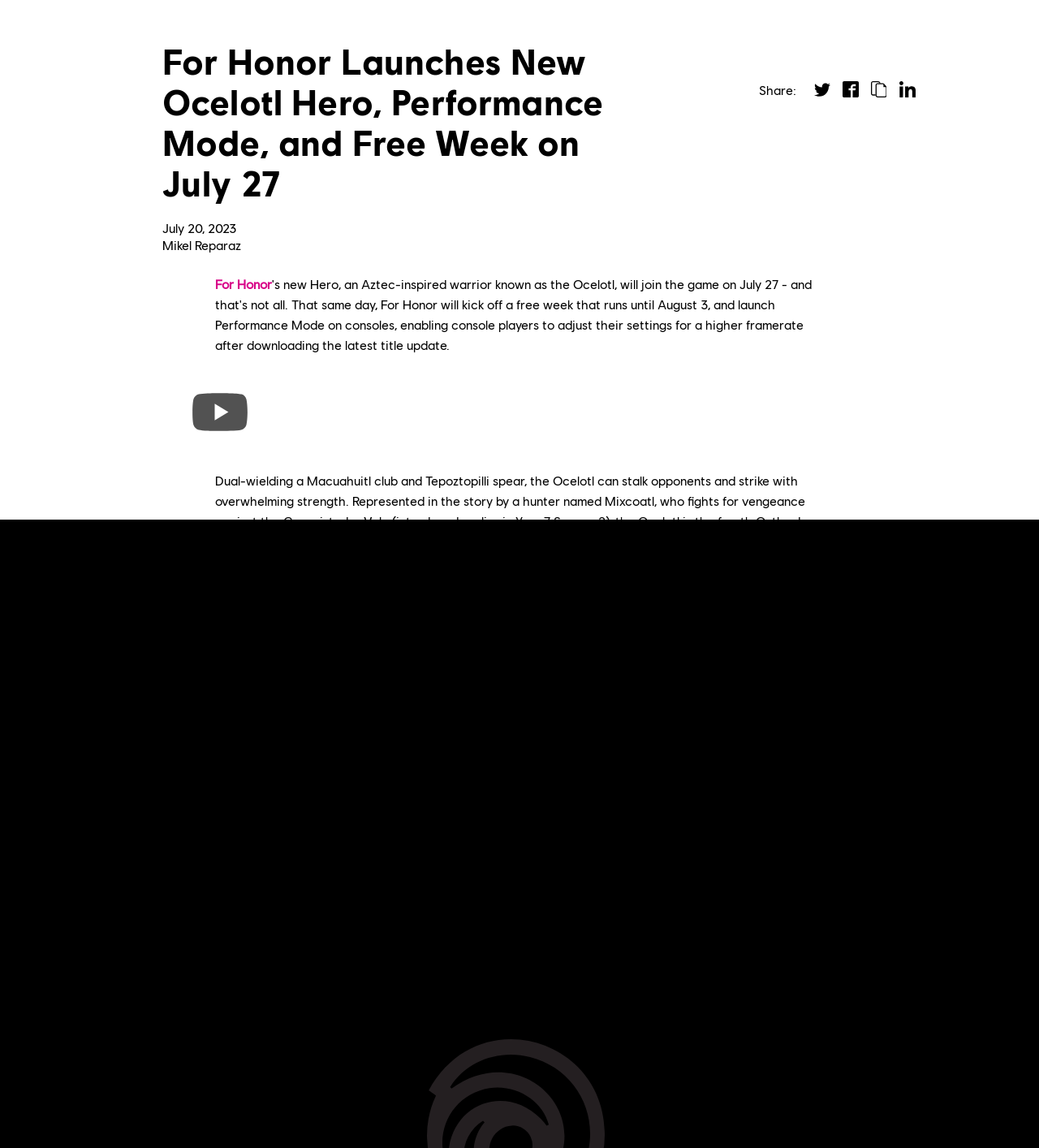Identify the coordinates of the bounding box for the element described below: "Copy". Return the coordinates as four float numbers between 0 and 1: [left, top, right, bottom].

[0.832, 0.062, 0.859, 0.093]